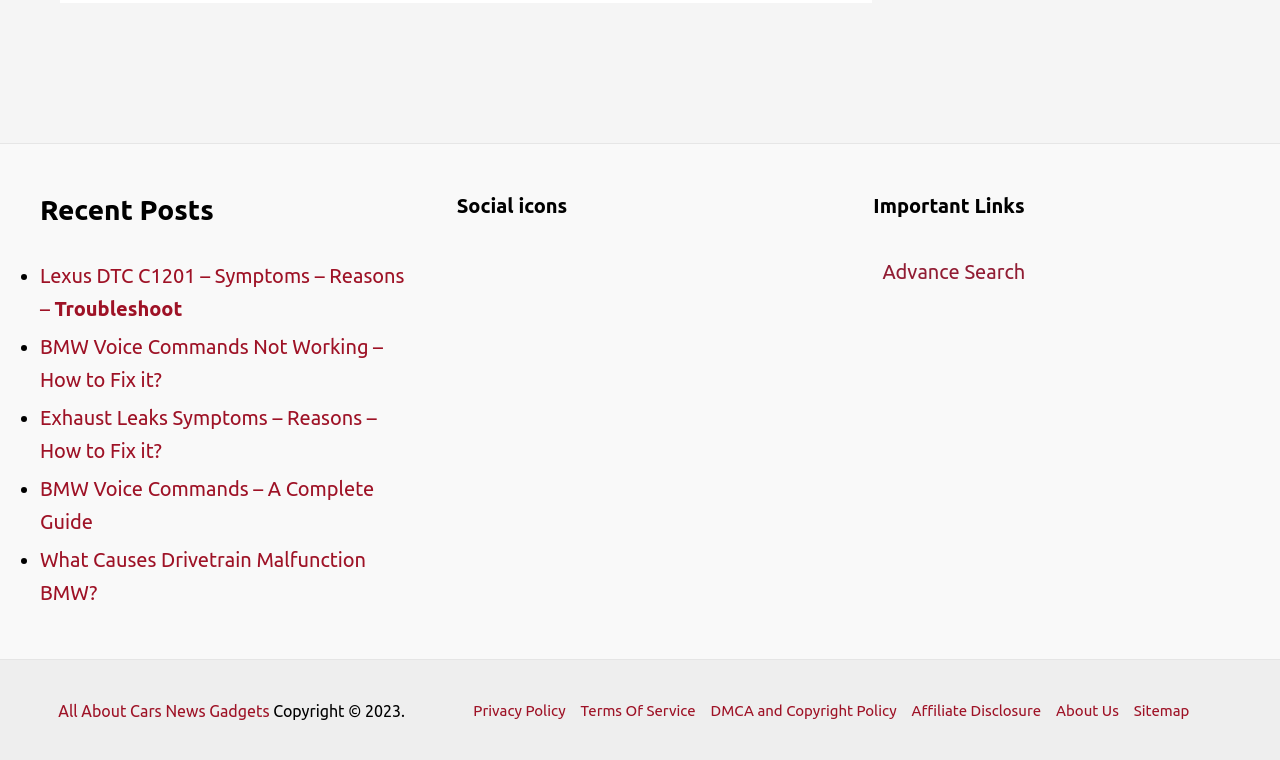How many footer widgets are there?
Look at the image and answer the question using a single word or phrase.

3